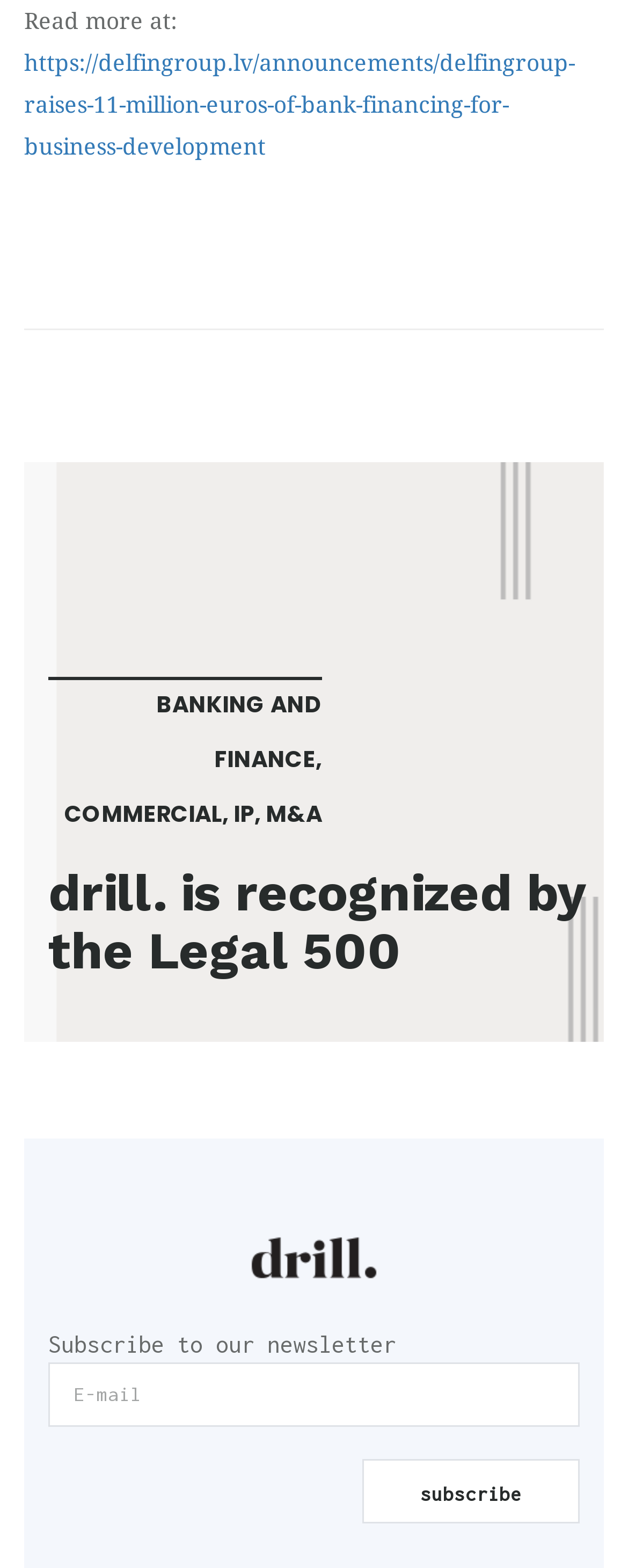Identify the bounding box of the UI element that matches this description: "parent_node: Subscribe to our newsletter".

[0.397, 0.788, 0.603, 0.816]